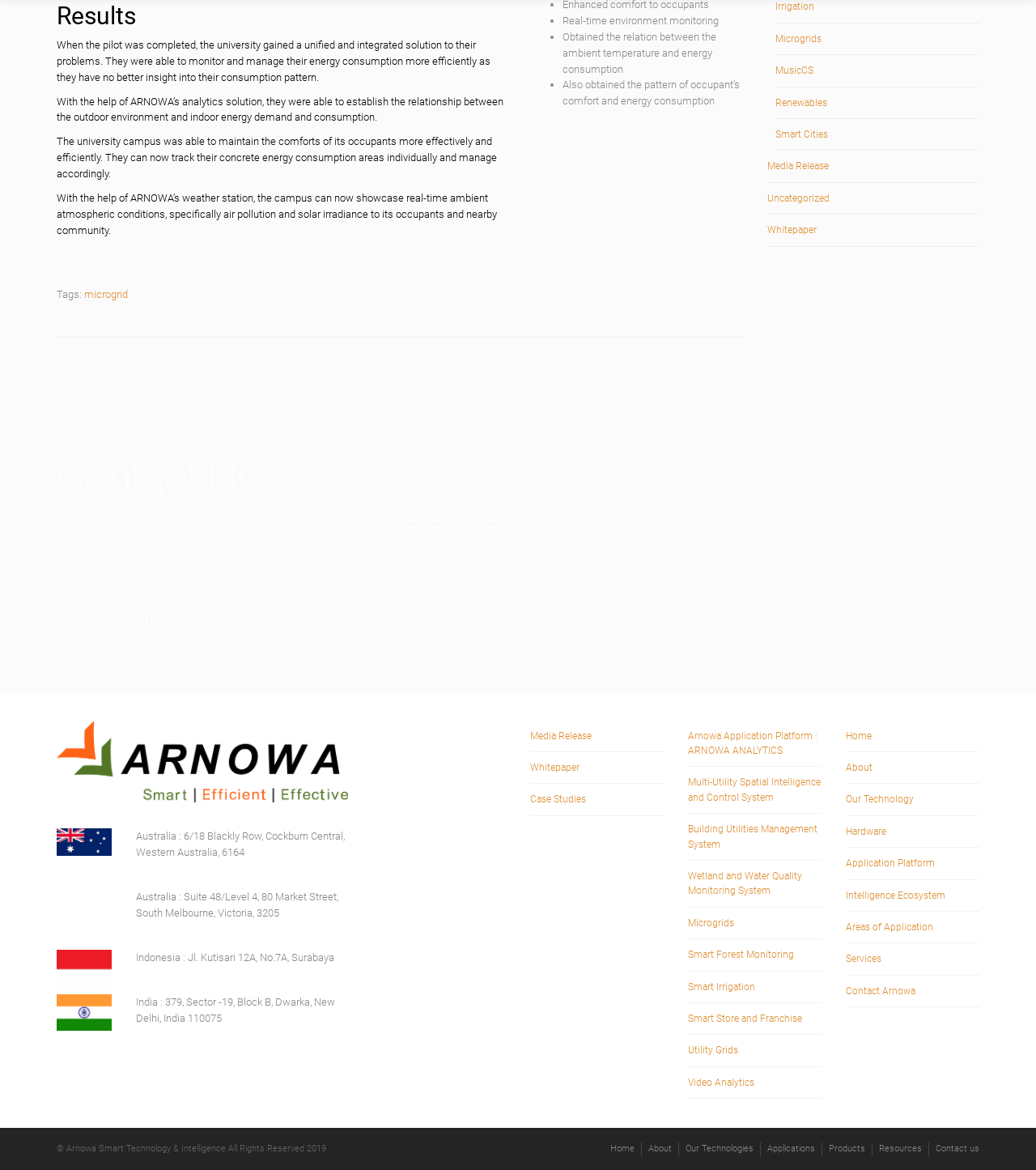Highlight the bounding box coordinates of the element that should be clicked to carry out the following instruction: "View 'Case Studies'". The coordinates must be given as four float numbers ranging from 0 to 1, i.e., [left, top, right, bottom].

[0.512, 0.67, 0.641, 0.697]